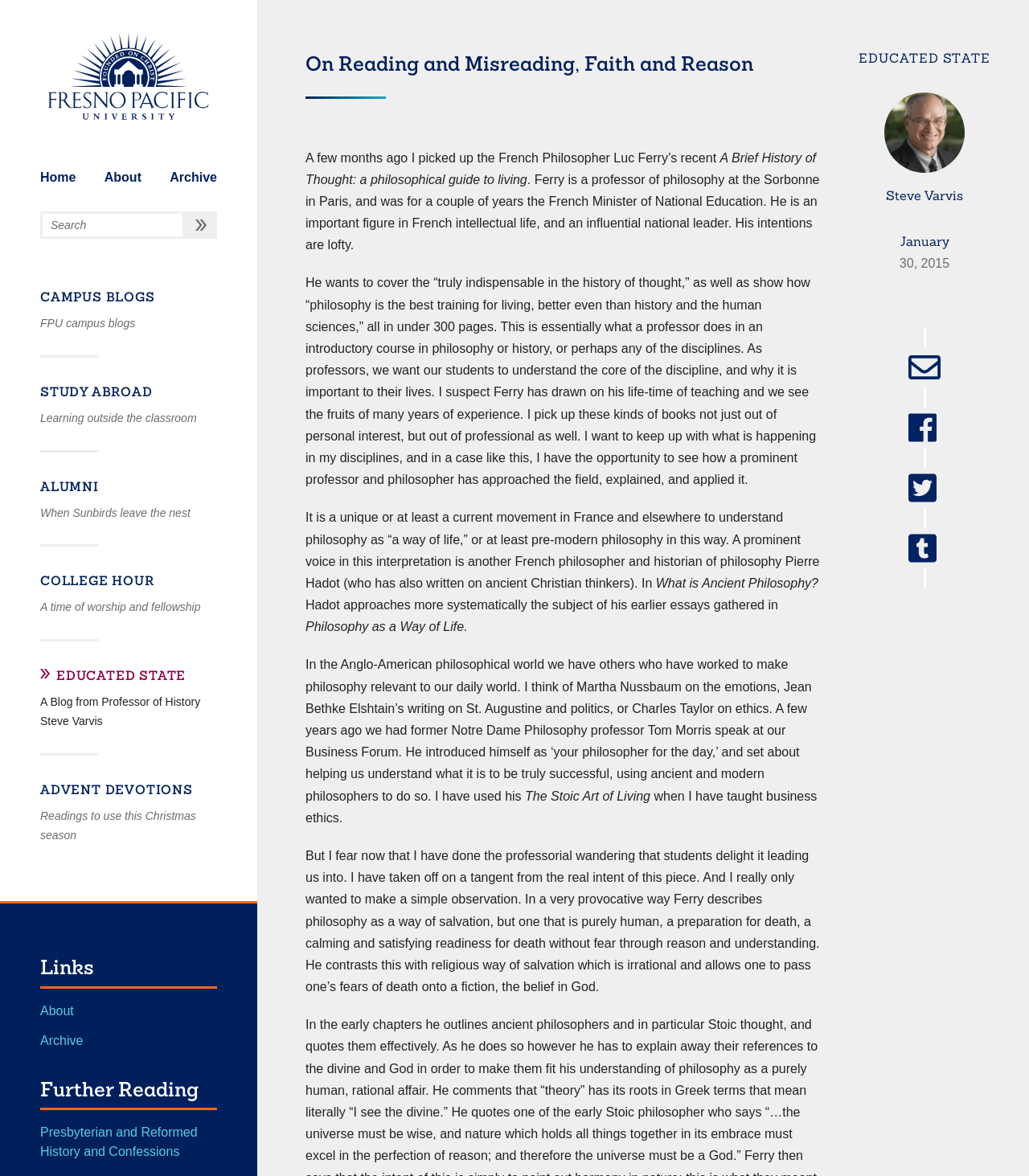Bounding box coordinates should be in the format (top-left x, top-left y, bottom-right x, bottom-right y) and all values should be floating point numbers between 0 and 1. Determine the bounding box coordinate for the UI element described as: Home

[0.039, 0.145, 0.074, 0.157]